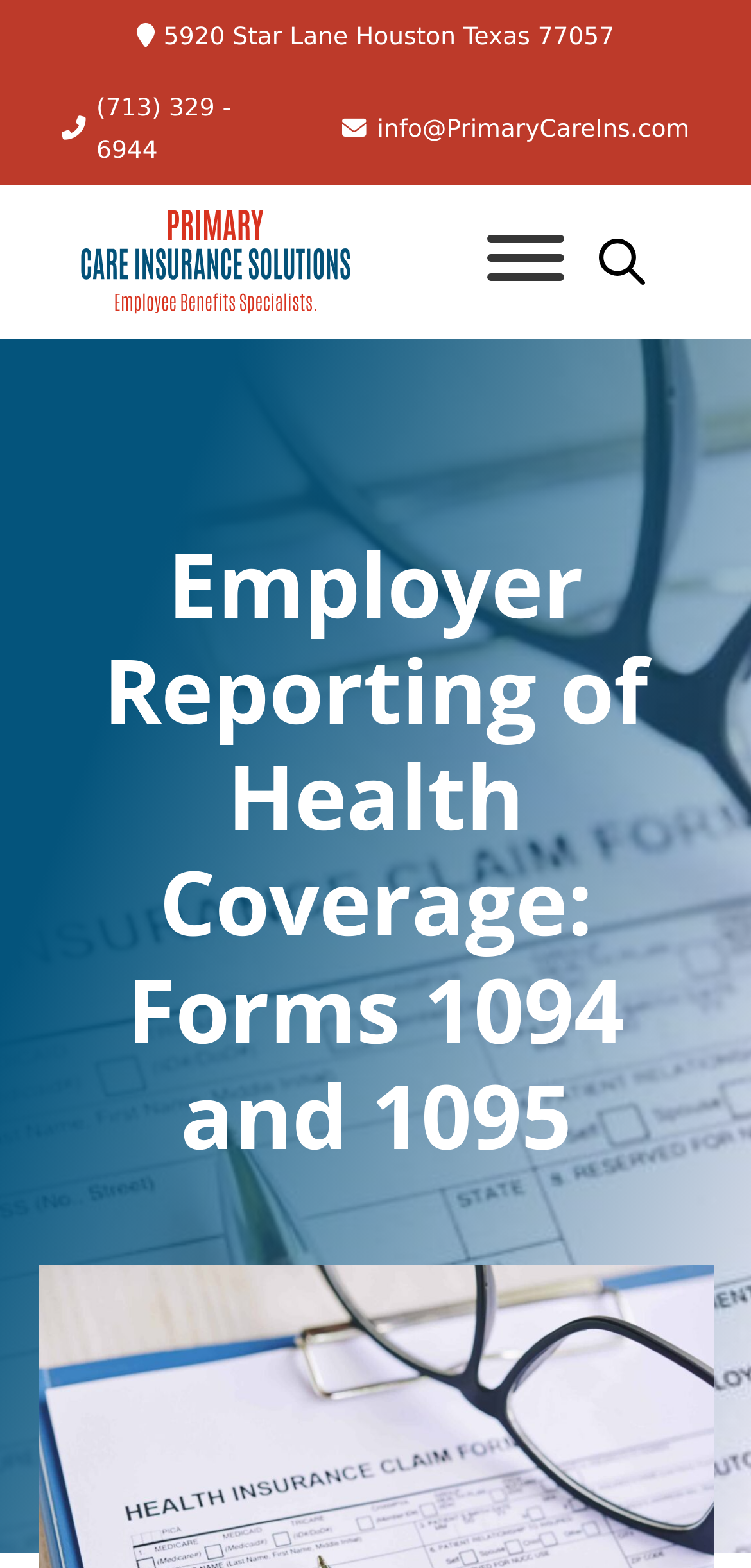What is the email address of Primary Care Insurance Solutions?
Please elaborate on the answer to the question with detailed information.

I found the email address by looking at the StaticText element with the text 'info@PrimaryCareIns.com' which is located near the top of the webpage.